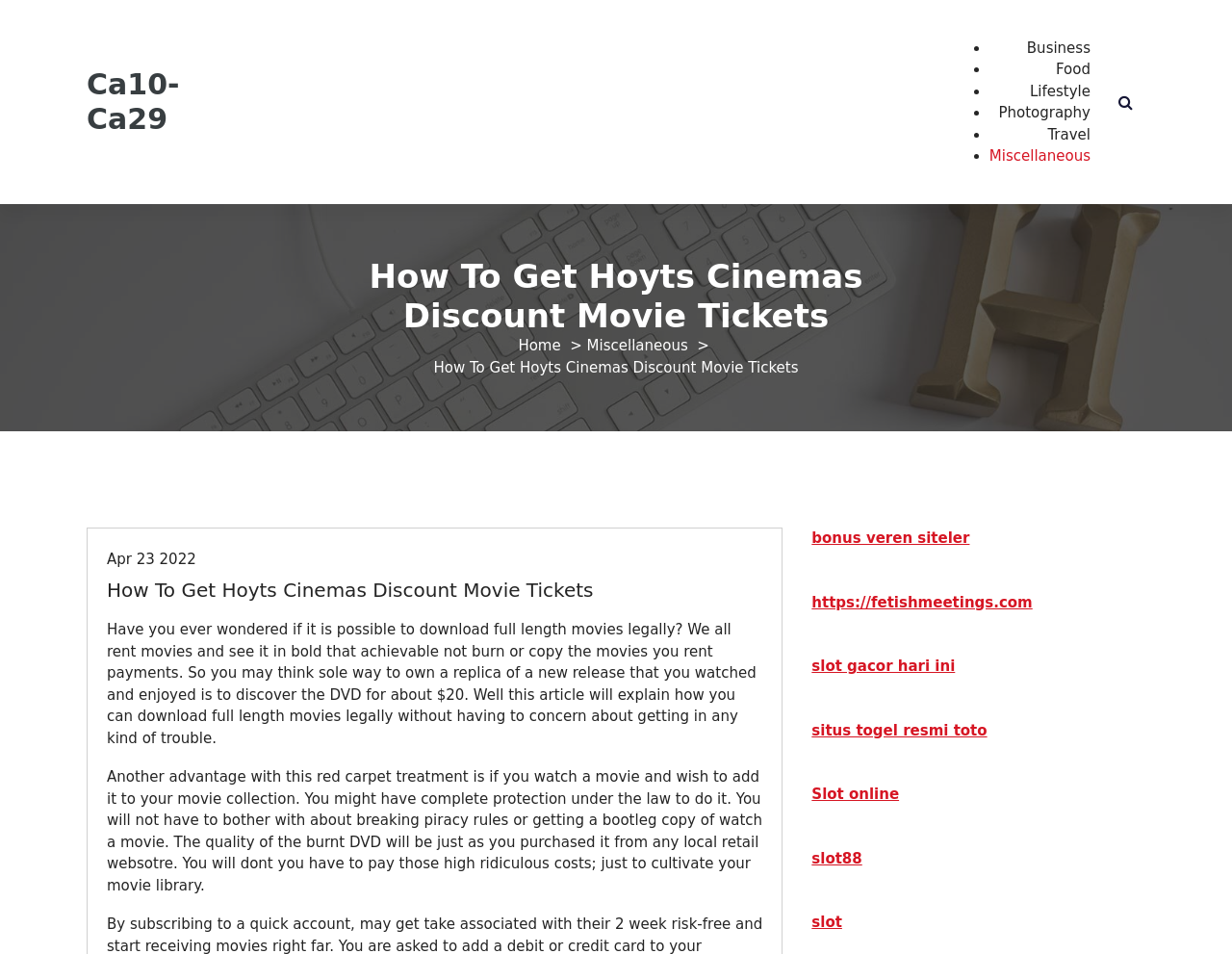Locate the bounding box coordinates of the area where you should click to accomplish the instruction: "Visit the 'Home' page".

[0.421, 0.353, 0.455, 0.372]